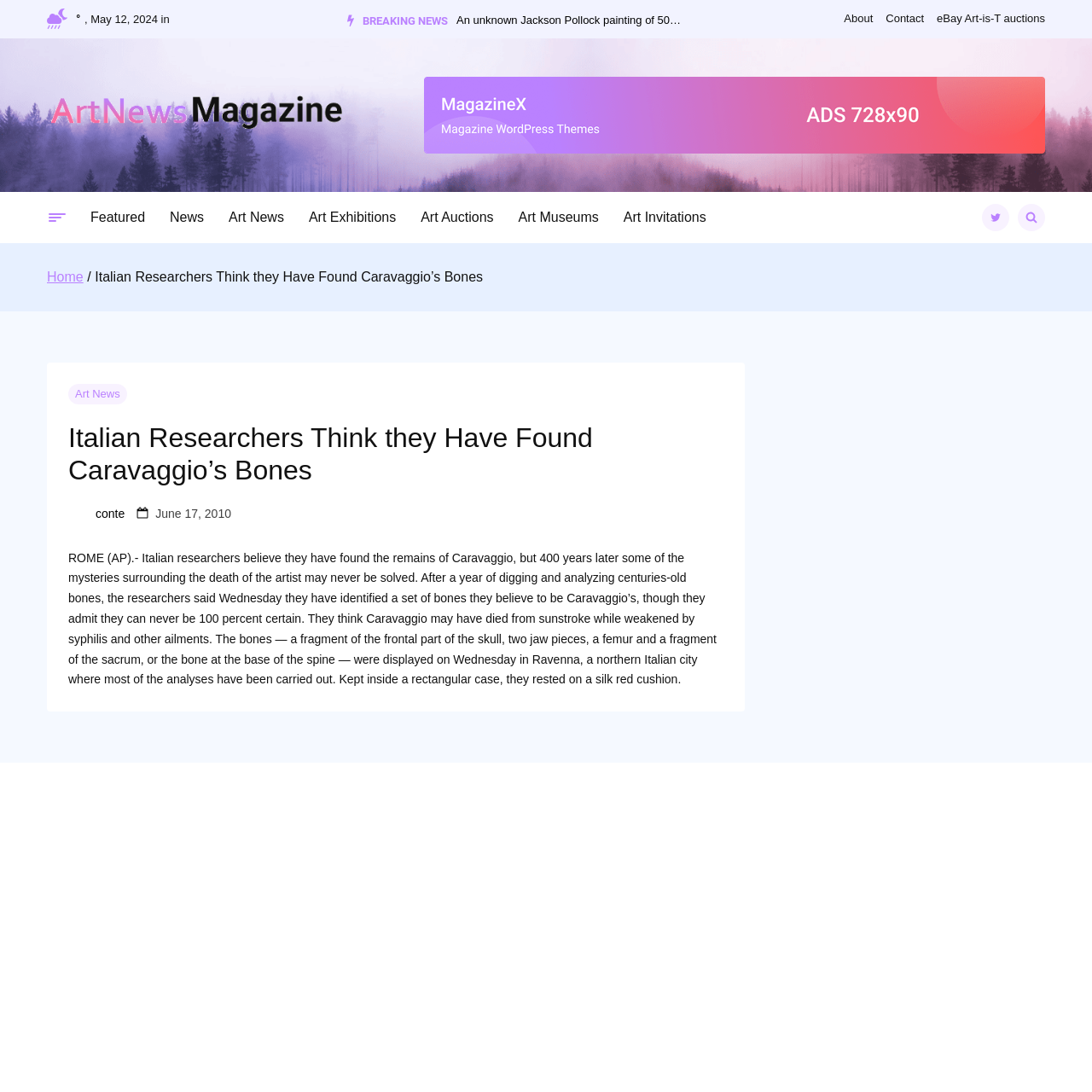Predict the bounding box for the UI component with the following description: "Home".

[0.043, 0.247, 0.076, 0.26]